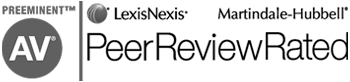Who grants the 'AV Peer Review Rated'?
Please respond to the question thoroughly and include all relevant details.

According to the caption, the 'AV Peer Review Rated' logo is granted by Martindale-Hubbell, which is often complemented by LexisNexis.